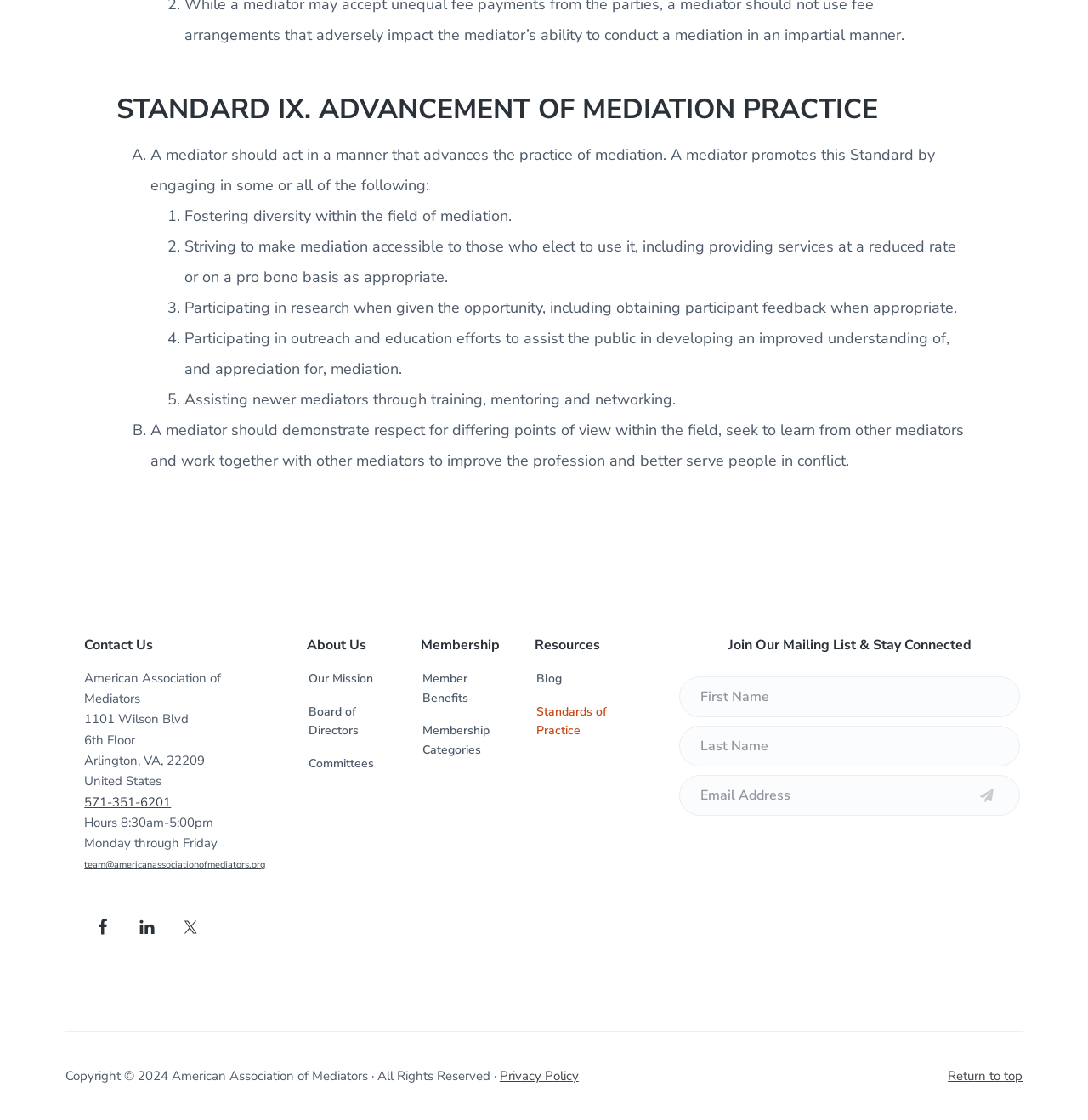What is the purpose of a mediator according to Standard IX?
Answer the question with a detailed explanation, including all necessary information.

According to the webpage, Standard IX of mediation practice states that a mediator should act in a manner that advances the practice of mediation. This includes fostering diversity, making mediation accessible, participating in research, outreach, and education, and assisting newer mediators.